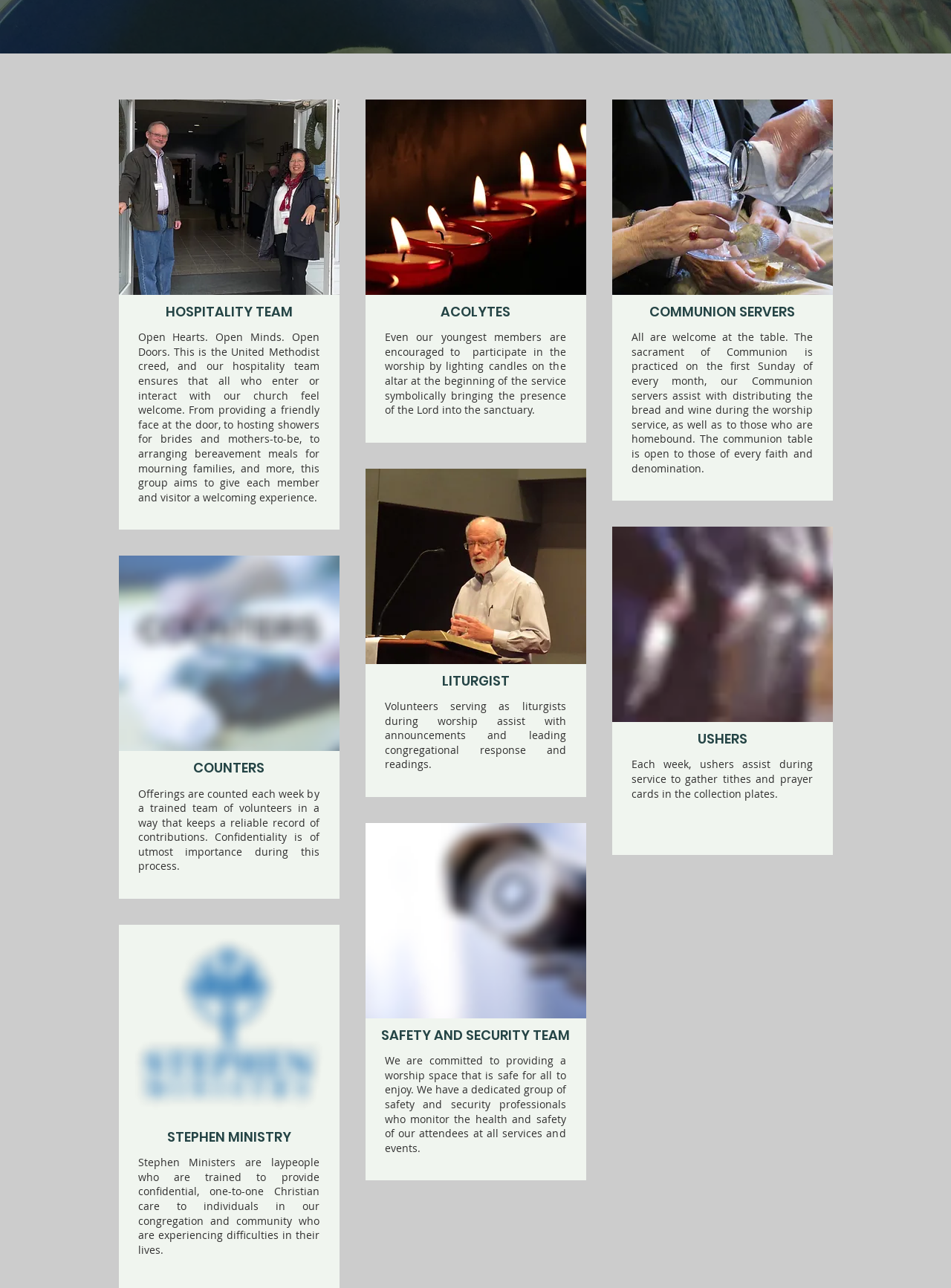Identify the bounding box coordinates of the clickable region to carry out the given instruction: "Read about Stephen Ministry".

[0.141, 0.875, 0.34, 0.89]